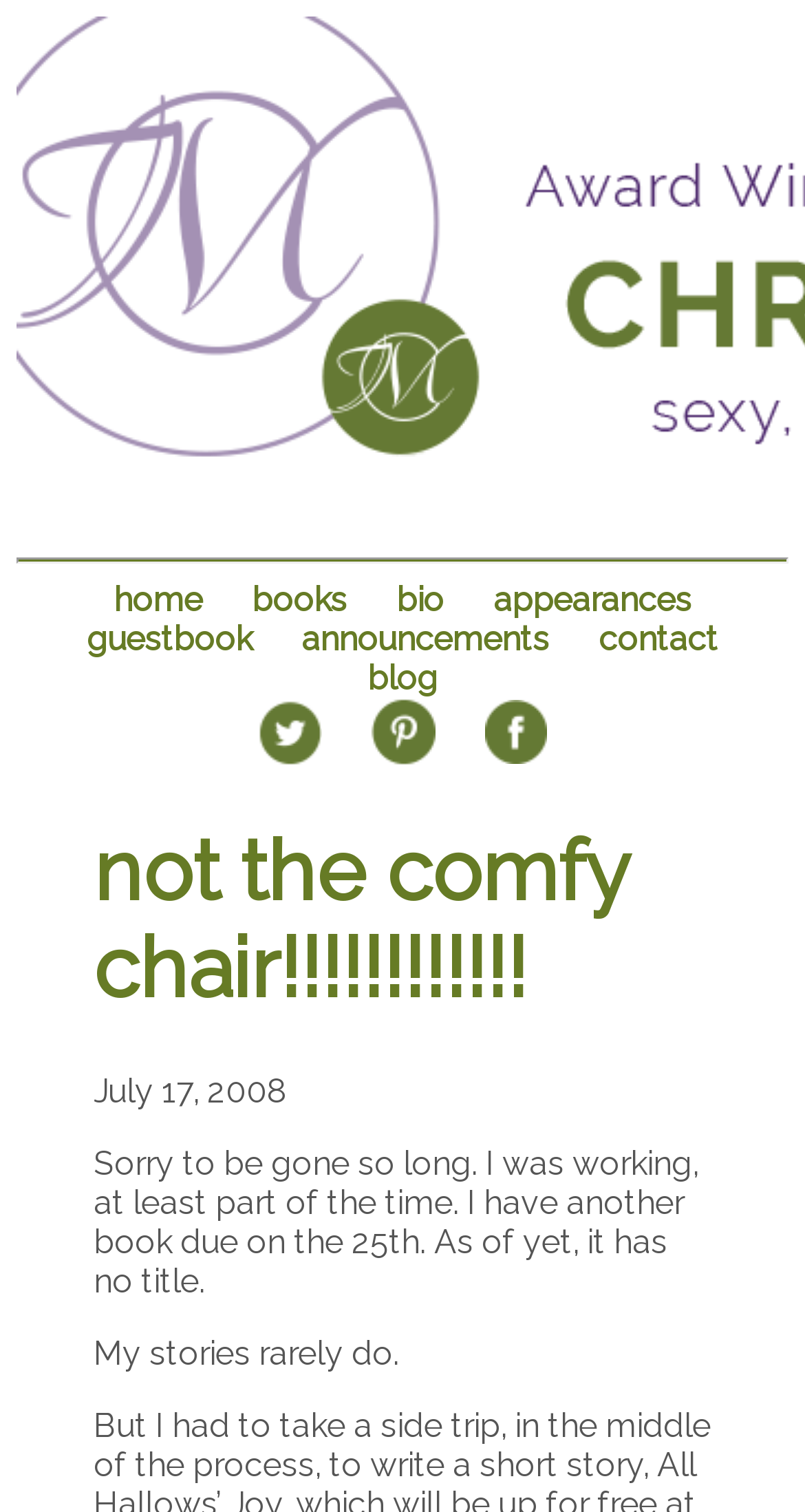Write an extensive caption that covers every aspect of the webpage.

The webpage is about Christine Merrill, an author. At the top, there is a horizontal separator line. Below the separator, there are five navigation links: "home", "books", "bio", "appearances", and "guestbook", aligned horizontally. 

Further down, there are four more links: "announcements", "contact", "blog", and another link with no text. The last link has an image to its right. Below these links, there are two more links, each with an image to its right.

The main content of the webpage starts with a heading that reads "not the comfy chair!!!!!!!!!!!!". Below the heading, there is a date "July 17, 2008". Following the date, there is a paragraph of text that says "Sorry to be gone so long. I was working, at least part of the time. I have another book due on the 25th. As of yet, it has no title." Below this paragraph, there is another sentence that reads "My stories rarely do."